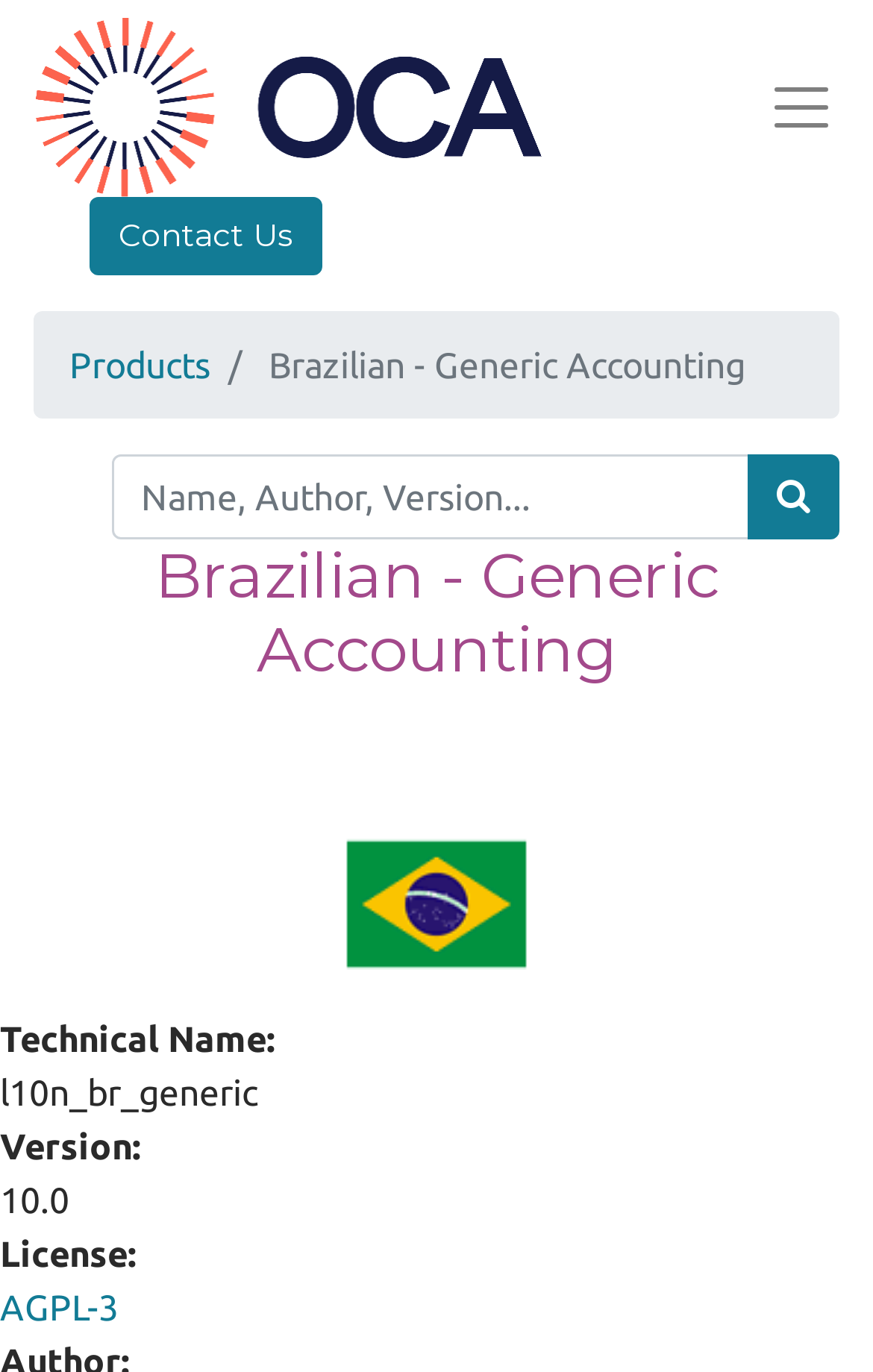Your task is to extract the text of the main heading from the webpage.

Brazilian - Generic Accounting